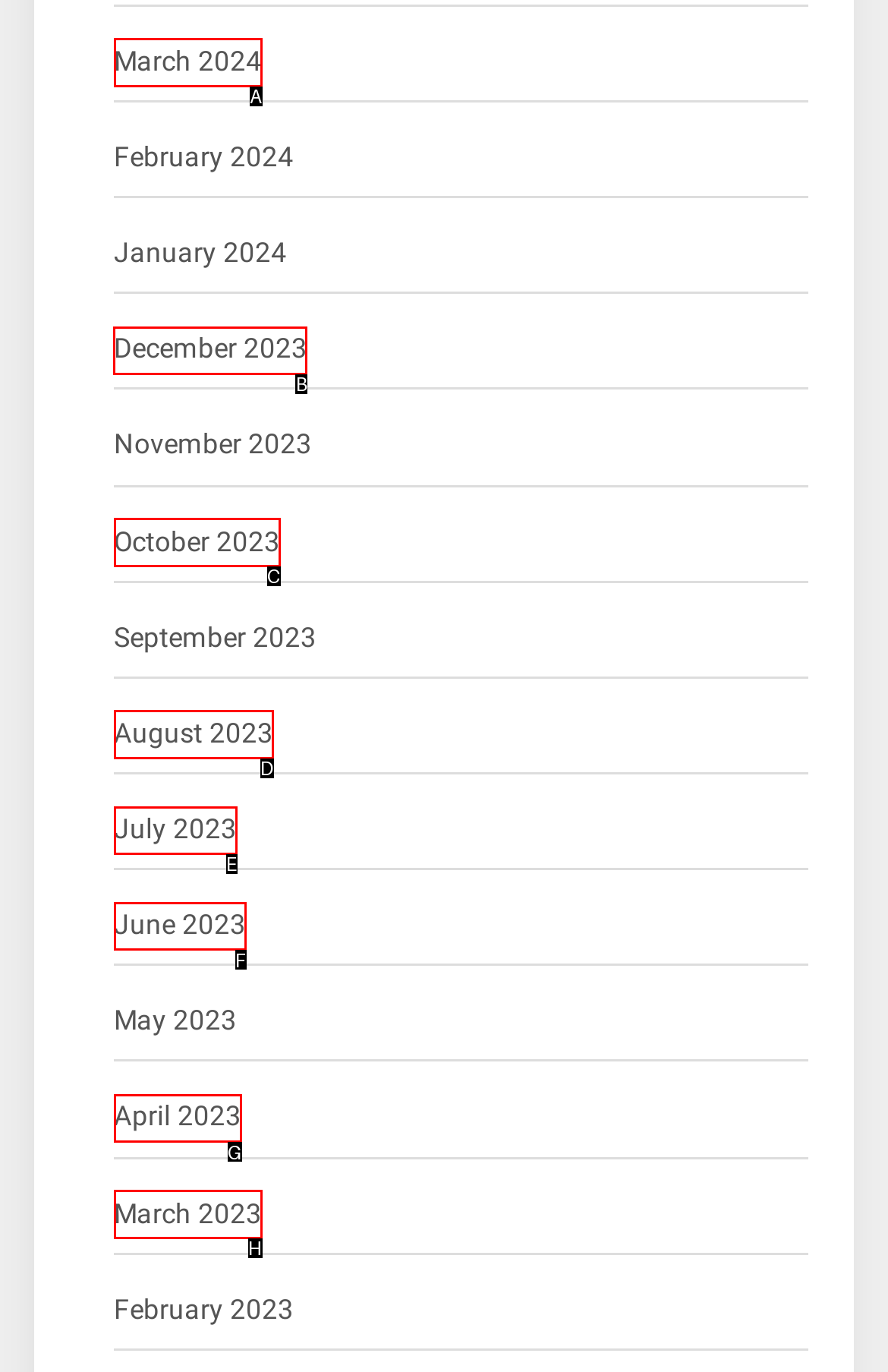Indicate which UI element needs to be clicked to fulfill the task: check December 2023
Answer with the letter of the chosen option from the available choices directly.

B